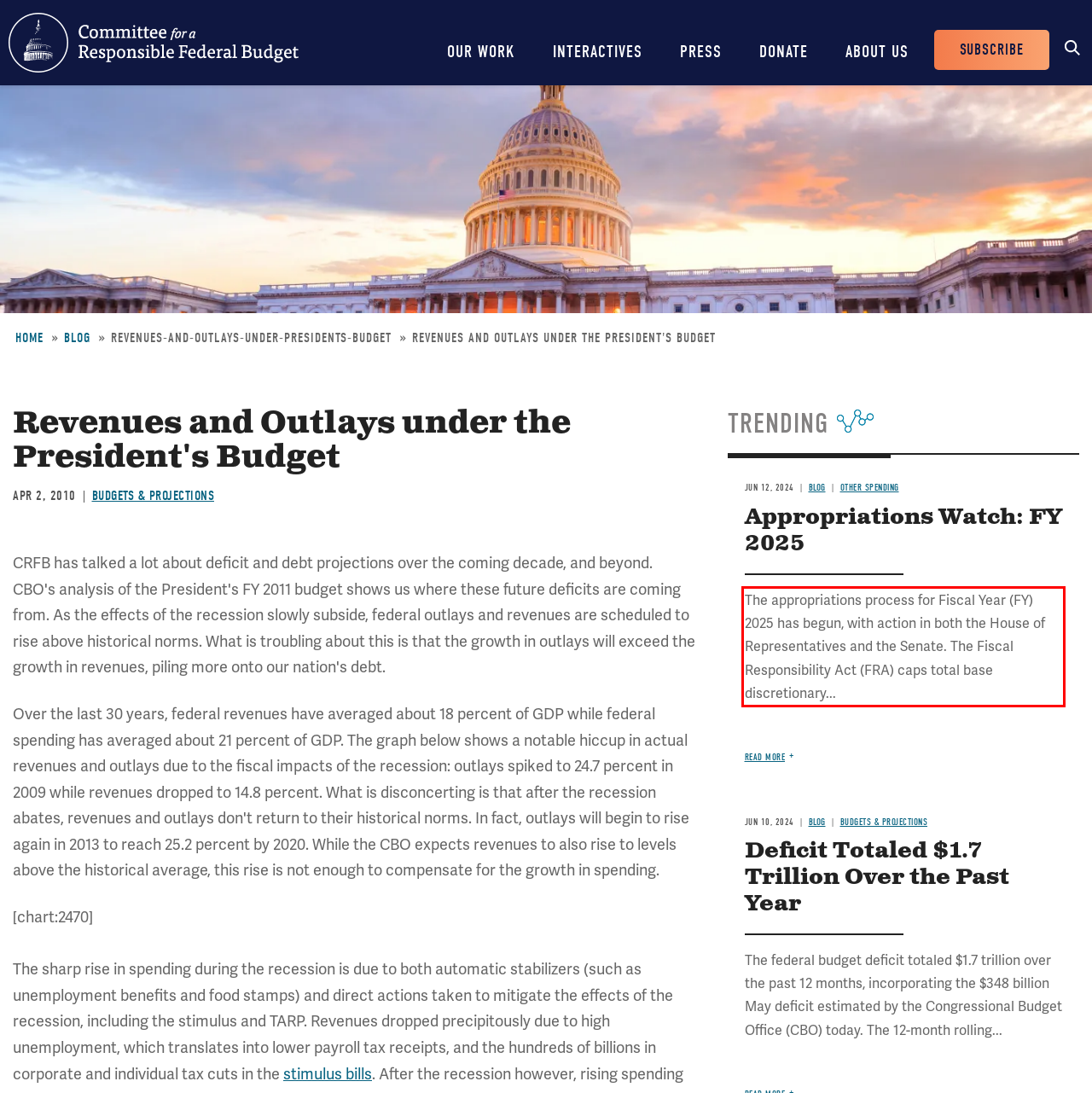You are given a webpage screenshot with a red bounding box around a UI element. Extract and generate the text inside this red bounding box.

The appropriations process for Fiscal Year (FY) 2025 has begun, with action in both the House of Representatives and the Senate. The Fiscal Responsibility Act (FRA) caps total base discretionary...